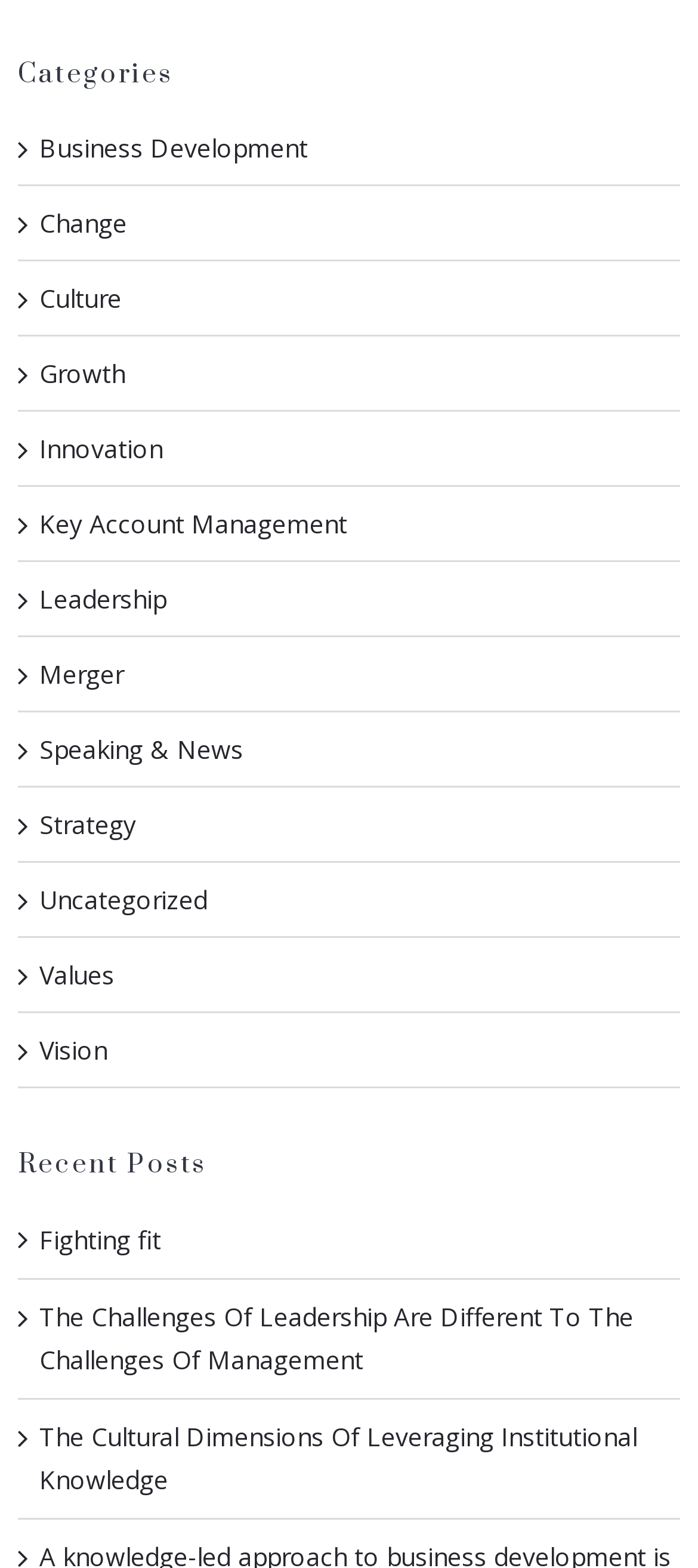Provide the bounding box coordinates in the format (top-left x, top-left y, bottom-right x, bottom-right y). All values are floating point numbers between 0 and 1. Determine the bounding box coordinate of the UI element described as: Main Menu

None